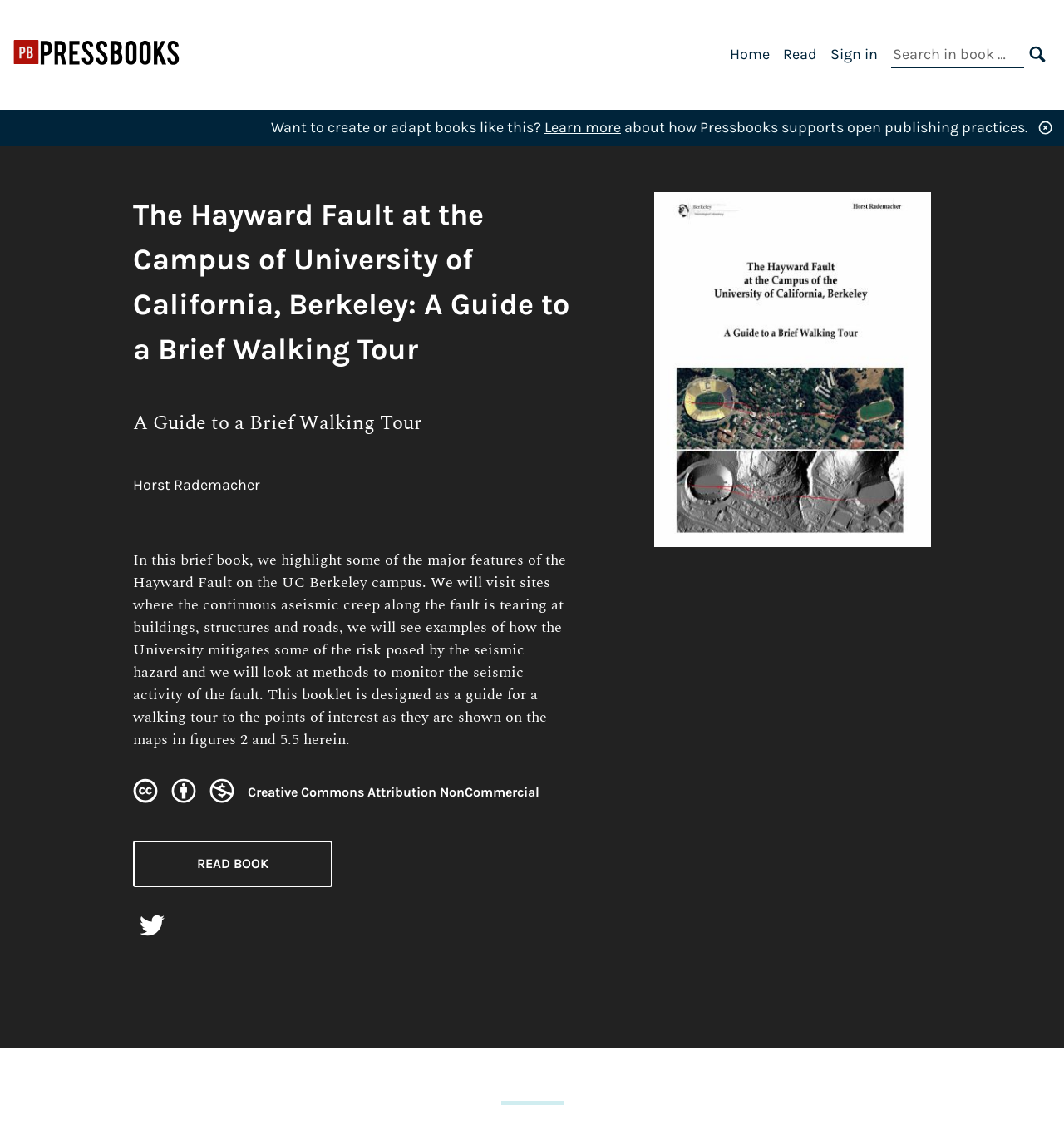With reference to the image, please provide a detailed answer to the following question: What is the name of the fault mentioned in the book?

I found the answer by looking at the book title, which mentions the Hayward Fault at the Campus of University of California, Berkeley.